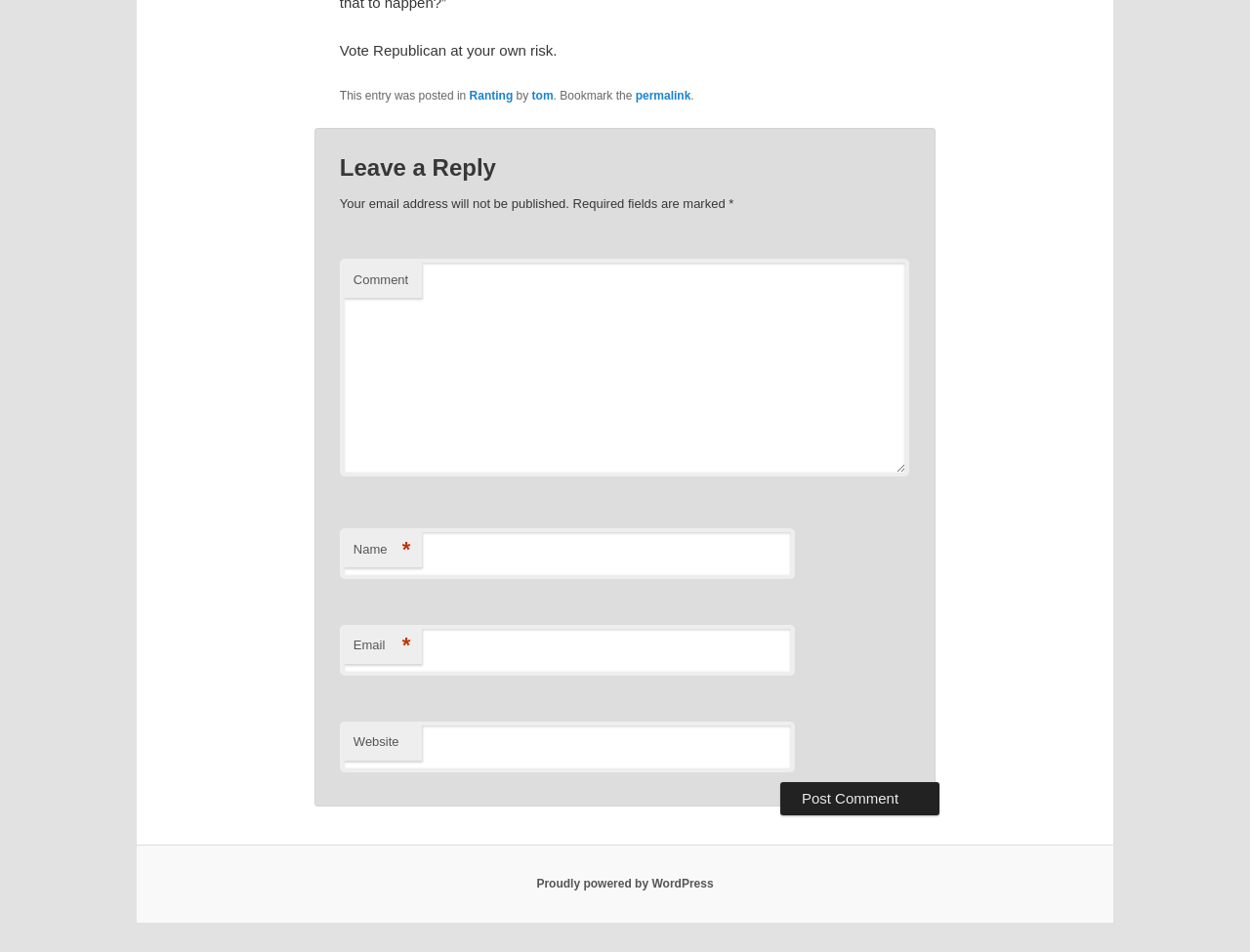Please locate the bounding box coordinates of the element's region that needs to be clicked to follow the instruction: "Visit the Ranting page". The bounding box coordinates should be provided as four float numbers between 0 and 1, i.e., [left, top, right, bottom].

[0.375, 0.093, 0.41, 0.108]